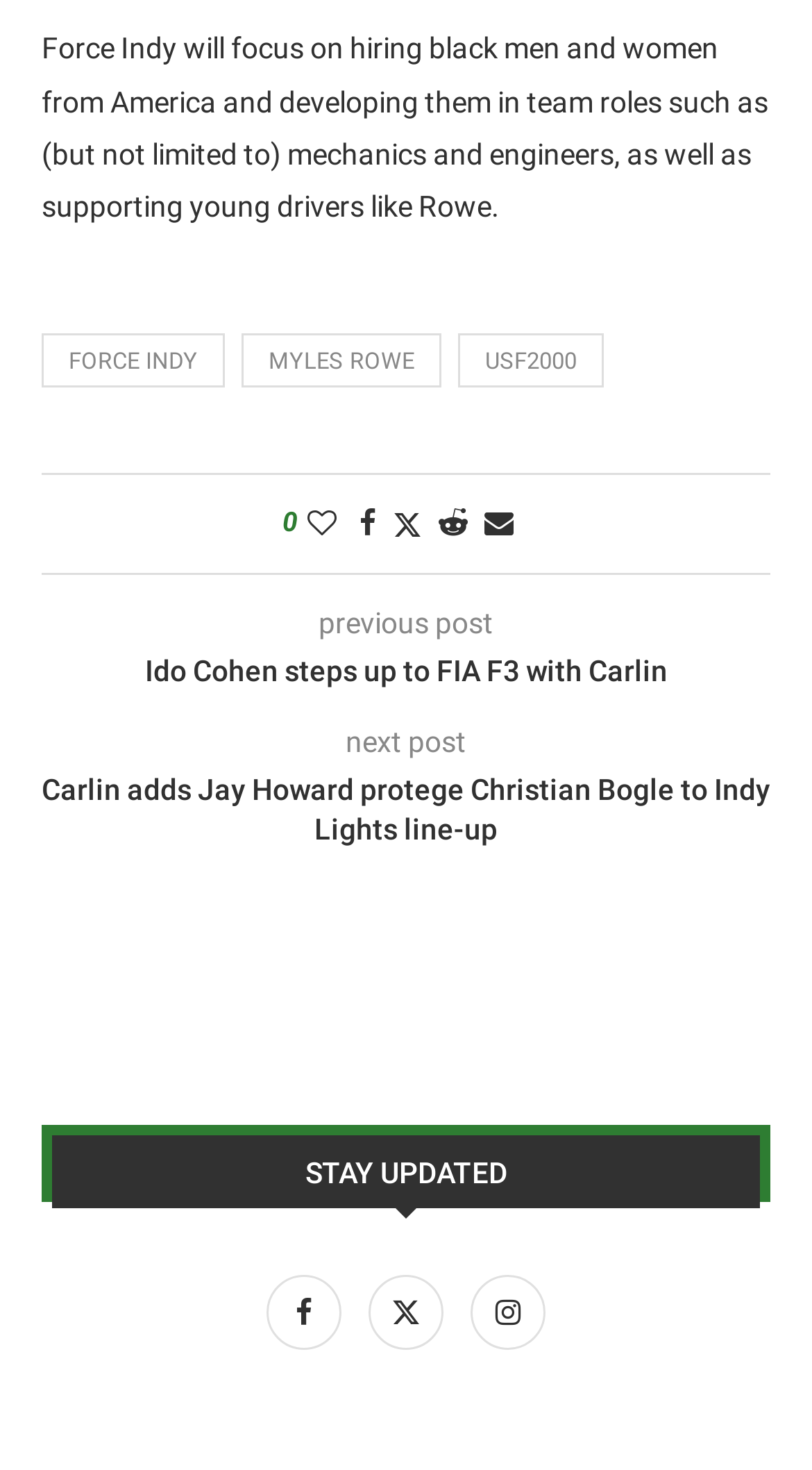What is the focus of Force Indy?
Examine the screenshot and reply with a single word or phrase.

Hiring black men and women